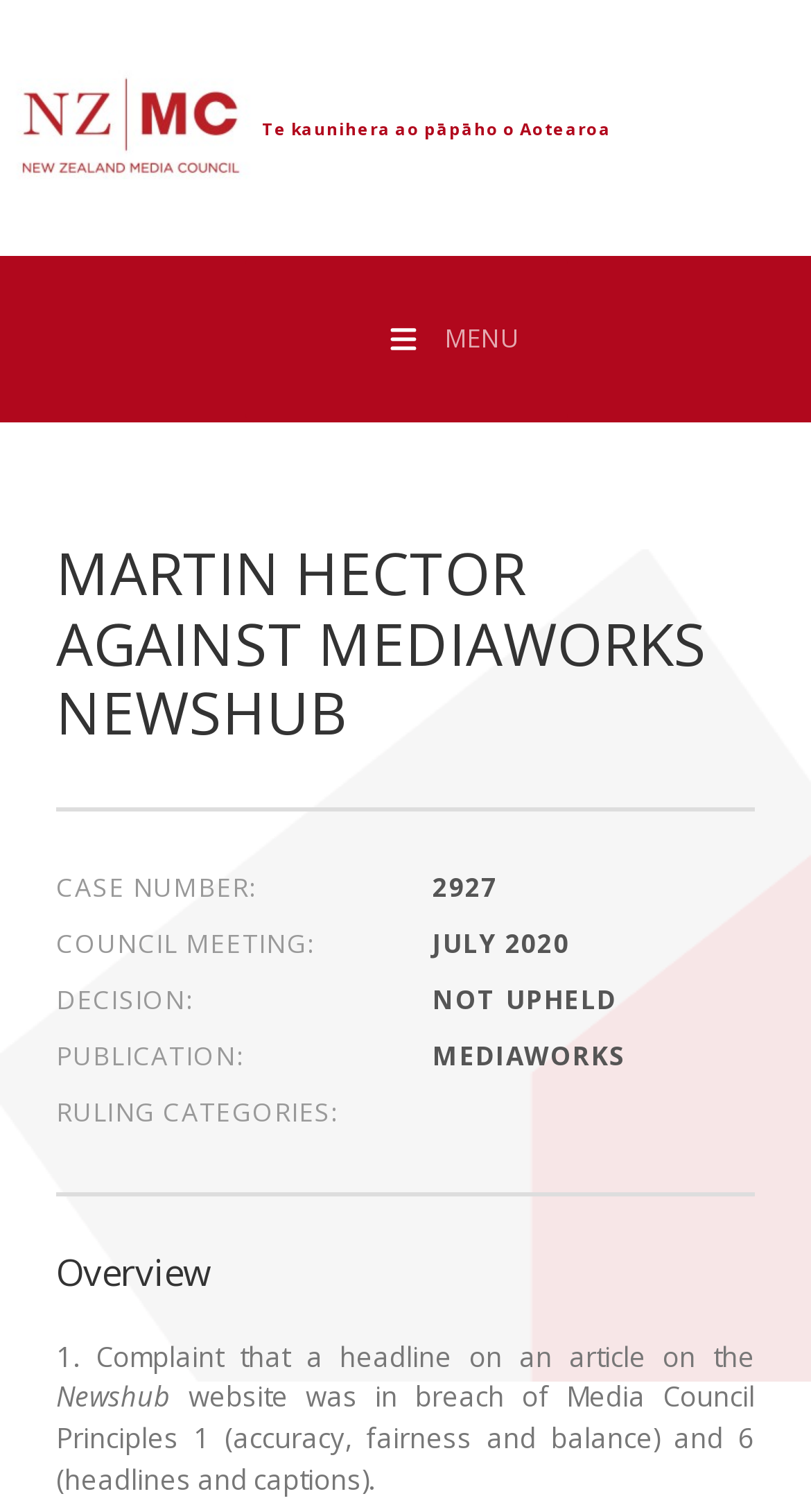Locate the primary headline on the webpage and provide its text.

MARTIN HECTOR AGAINST MEDIAWORKS NEWSHUB